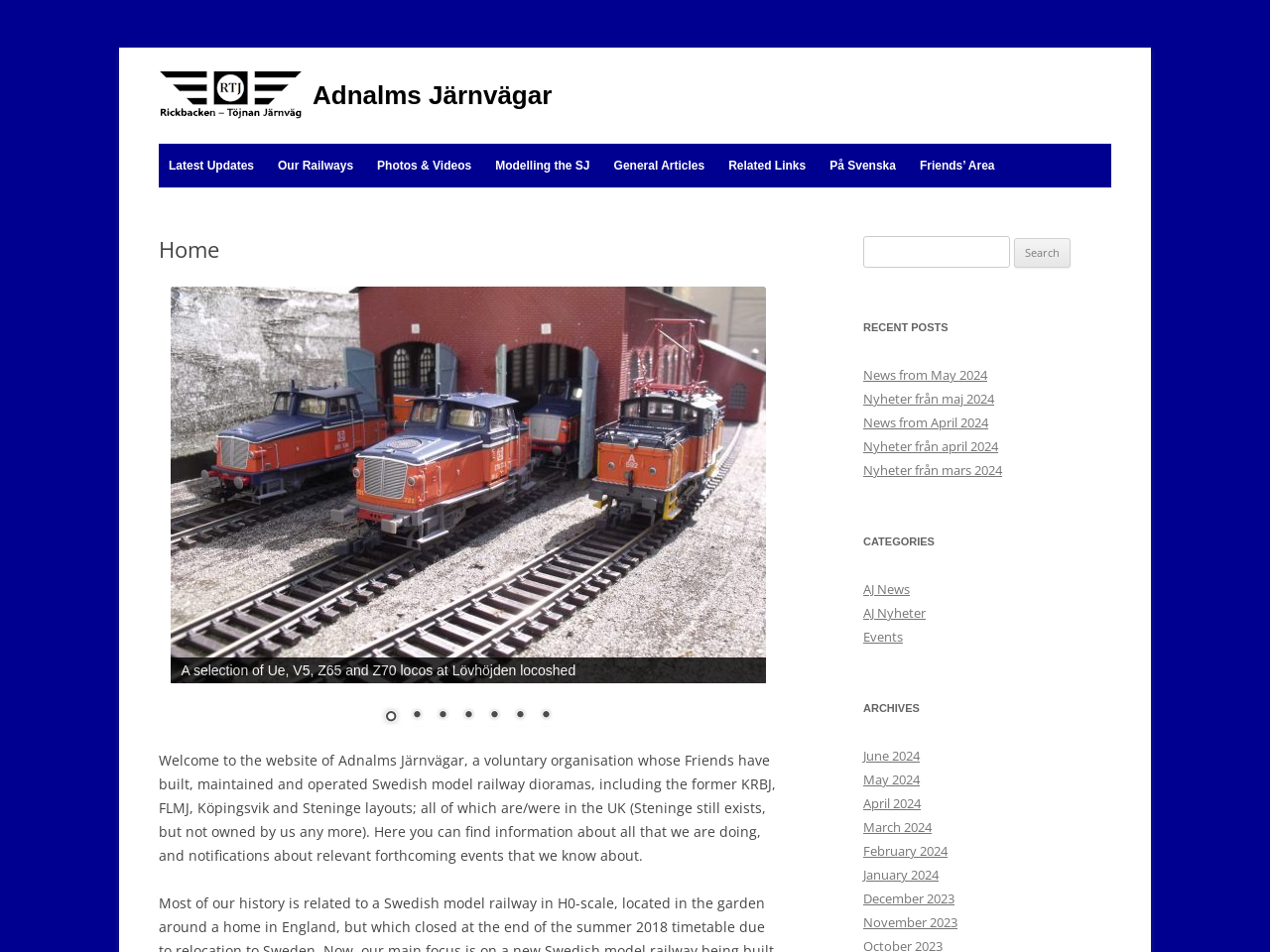Please analyze the image and provide a thorough answer to the question:
What type of models are mentioned on the webpage?

The webpage mentions 'Railway Models' as one of the links under the 'Our Railways' category, suggesting that the organisation is involved with railway models.